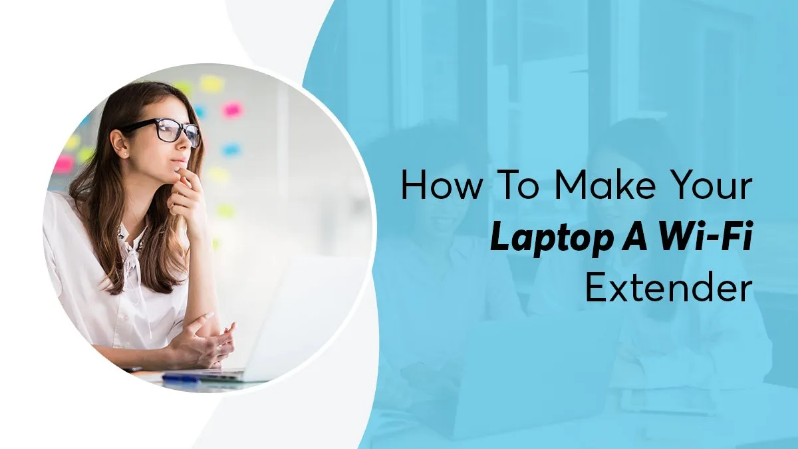Provide your answer to the question using just one word or phrase: What is the purpose of the article?

Guidance on Wi-Fi extender